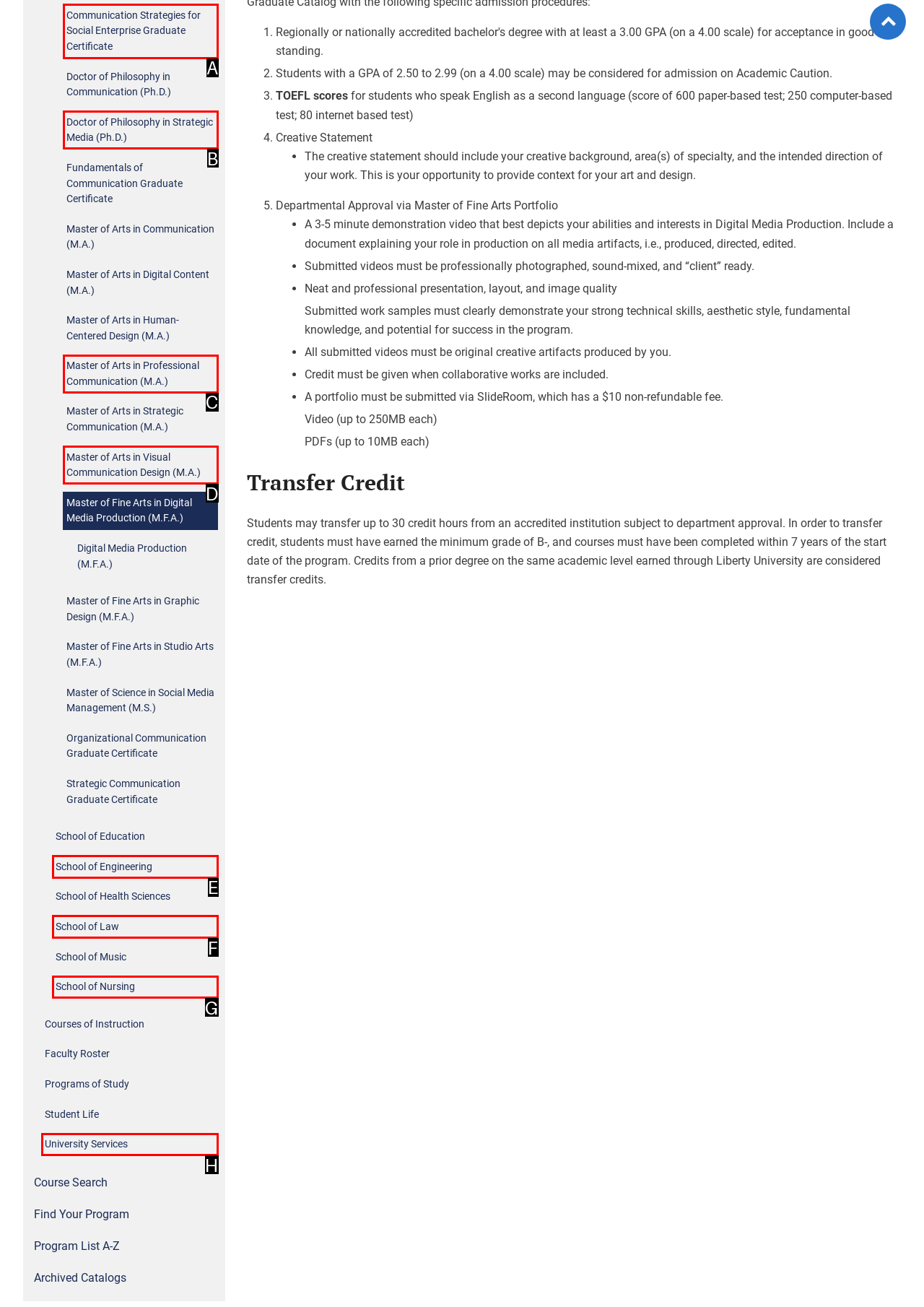Point out the letter of the HTML element you should click on to execute the task: Click on the 'Communication Strategies for Social Enterprise Graduate Certificate' link
Reply with the letter from the given options.

A